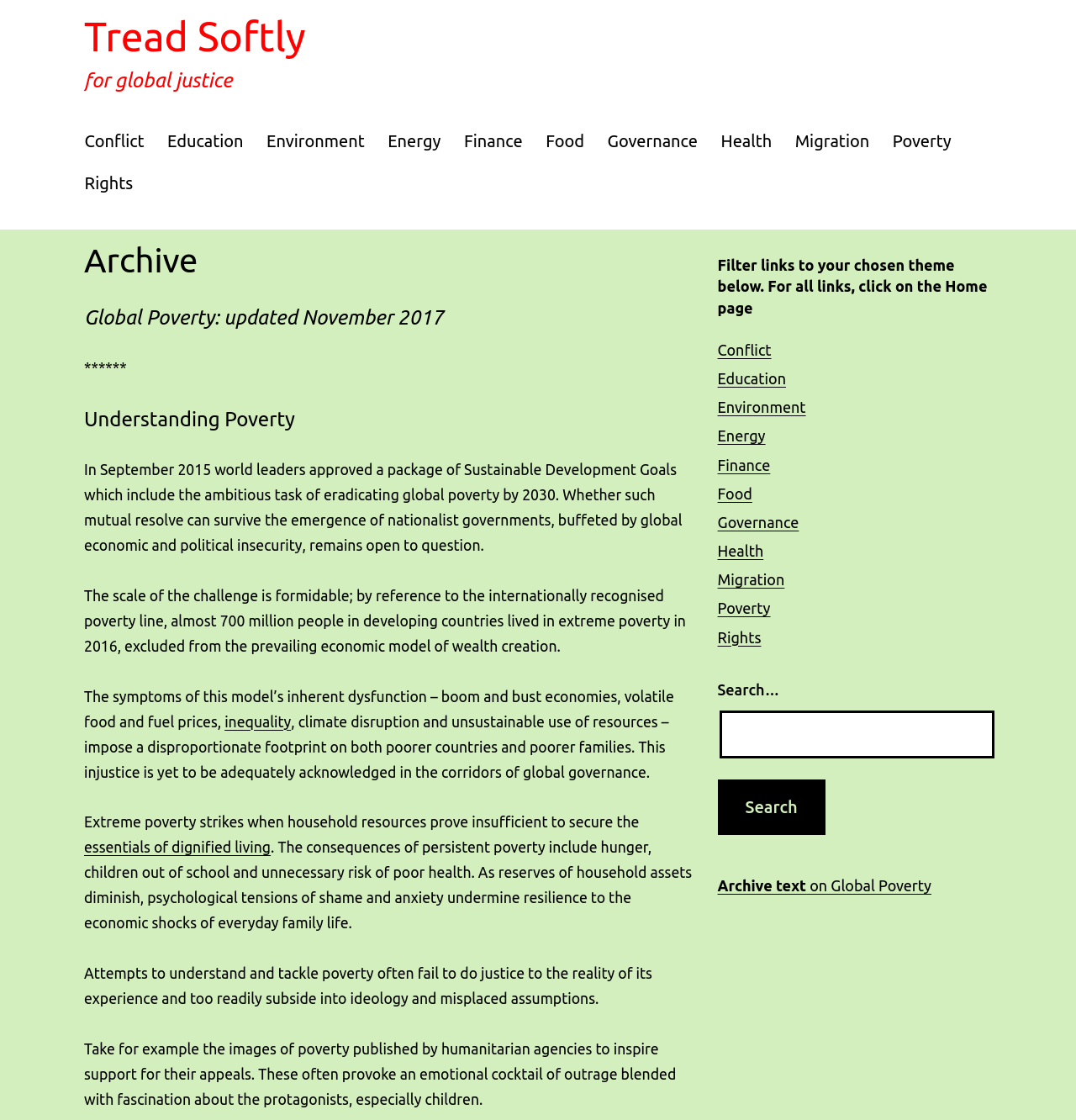What is the purpose of the search box?
Please answer the question as detailed as possible based on the image.

The search box is located at the bottom of the webpage, and its purpose is to allow users to search for specific content within the webpage, as indicated by the placeholder text 'Search…'.